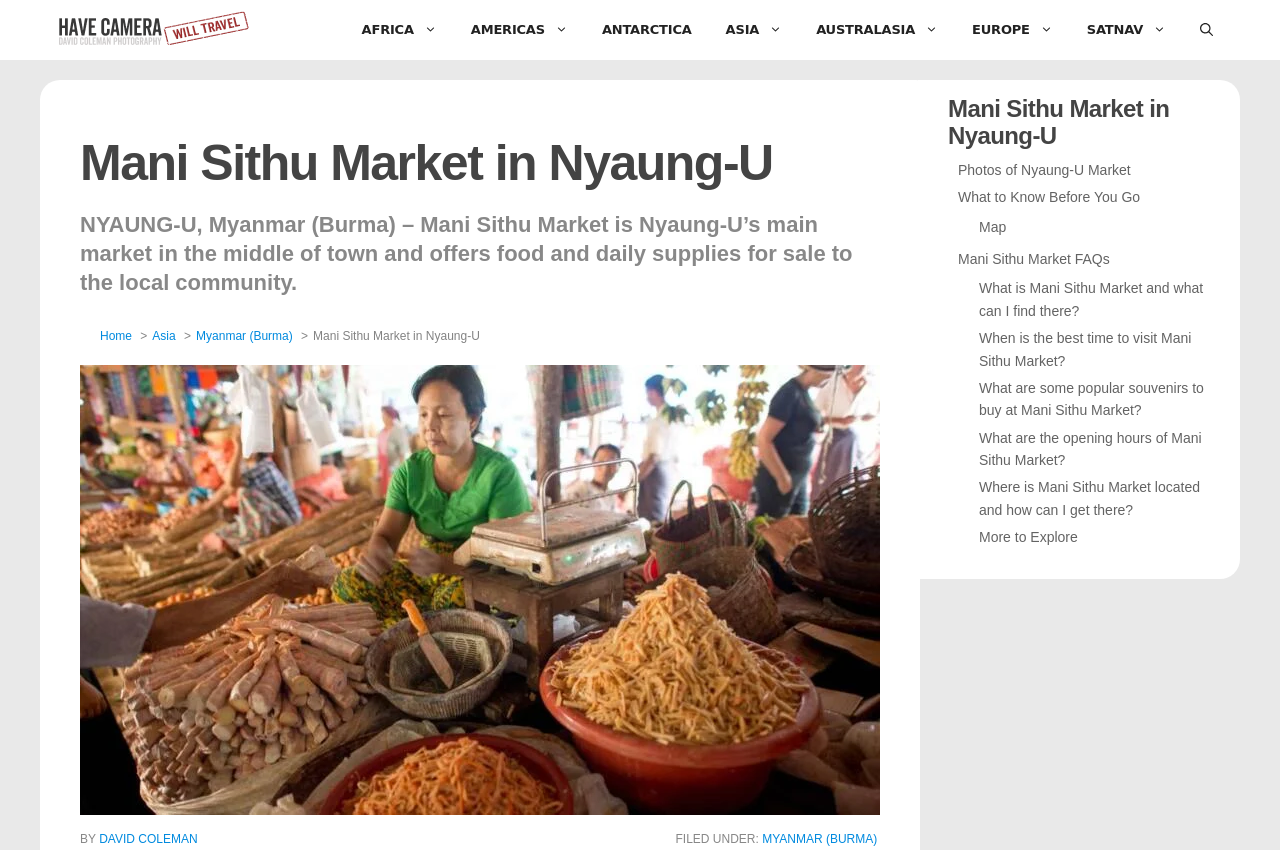Predict the bounding box coordinates of the UI element that matches this description: "Myanmar (Burma)". The coordinates should be in the format [left, top, right, bottom] with each value between 0 and 1.

[0.153, 0.388, 0.229, 0.404]